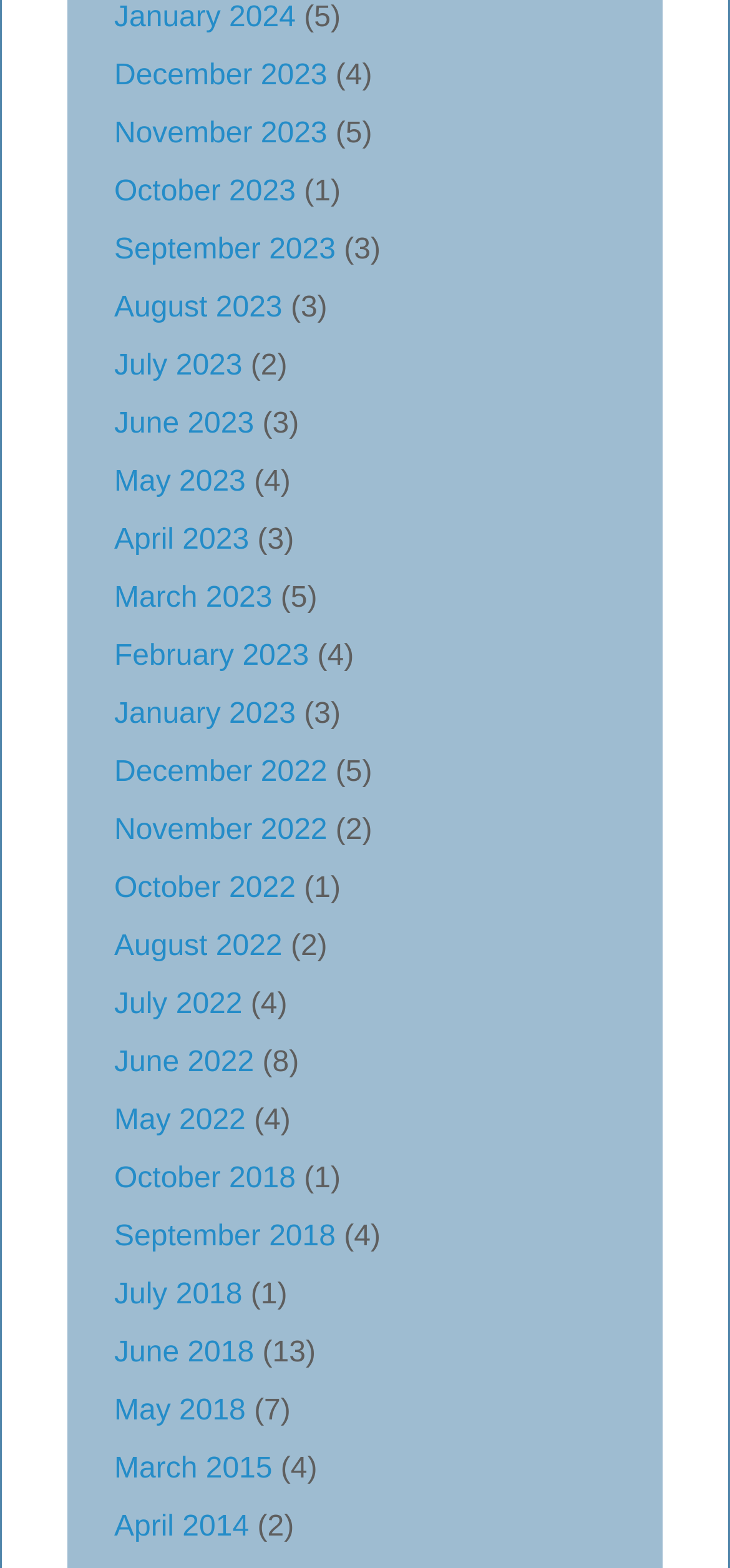Provide the bounding box coordinates of the section that needs to be clicked to accomplish the following instruction: "Go to December 2023."

[0.156, 0.038, 0.448, 0.058]